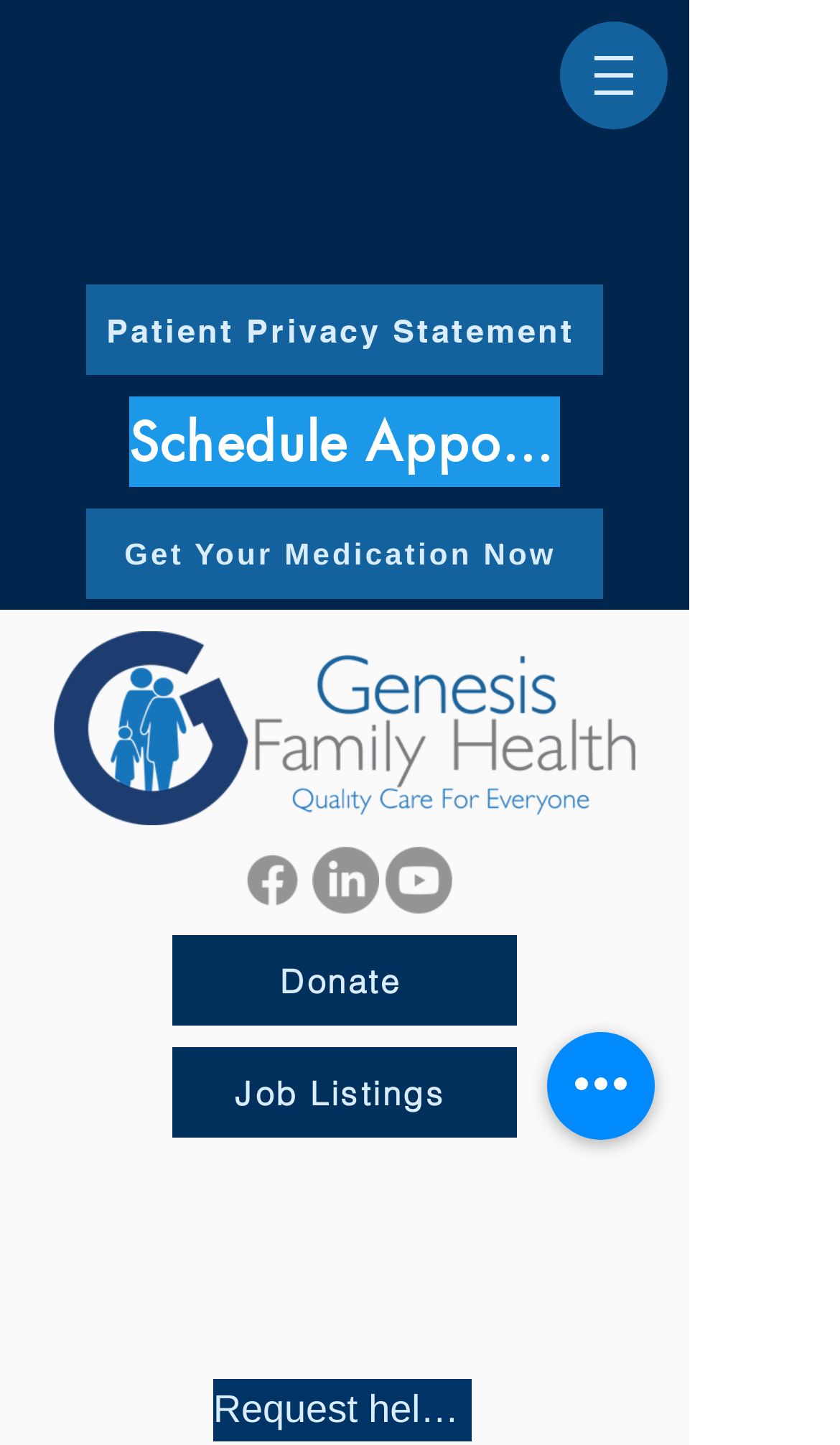Identify the bounding box coordinates for the region of the element that should be clicked to carry out the instruction: "View product details of Aliaxin EV Essential Volume". The bounding box coordinates should be four float numbers between 0 and 1, i.e., [left, top, right, bottom].

None